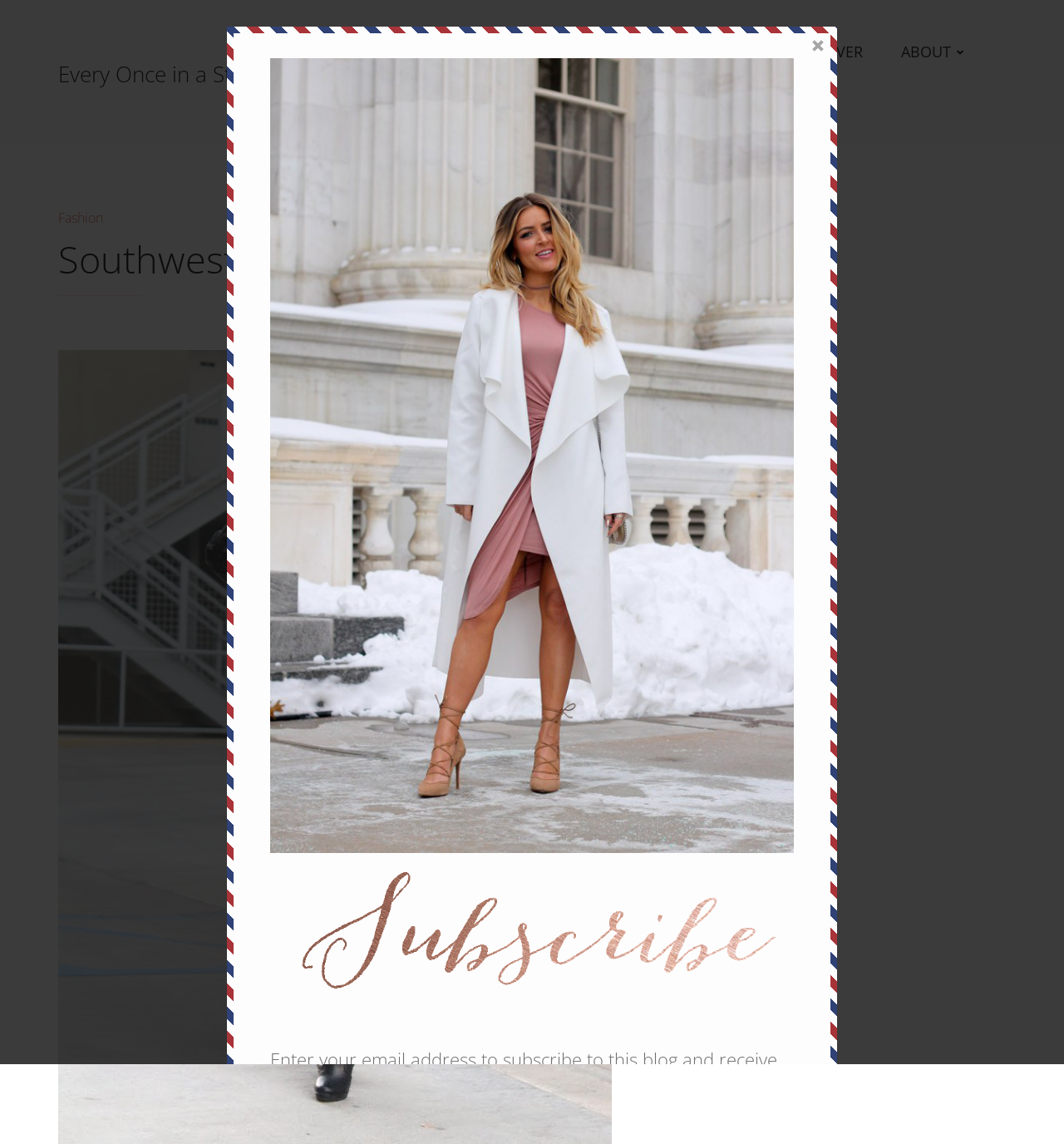Please respond to the question with a concise word or phrase:
What is the purpose of the 'Subscribe' section?

To receive notifications of new posts by email